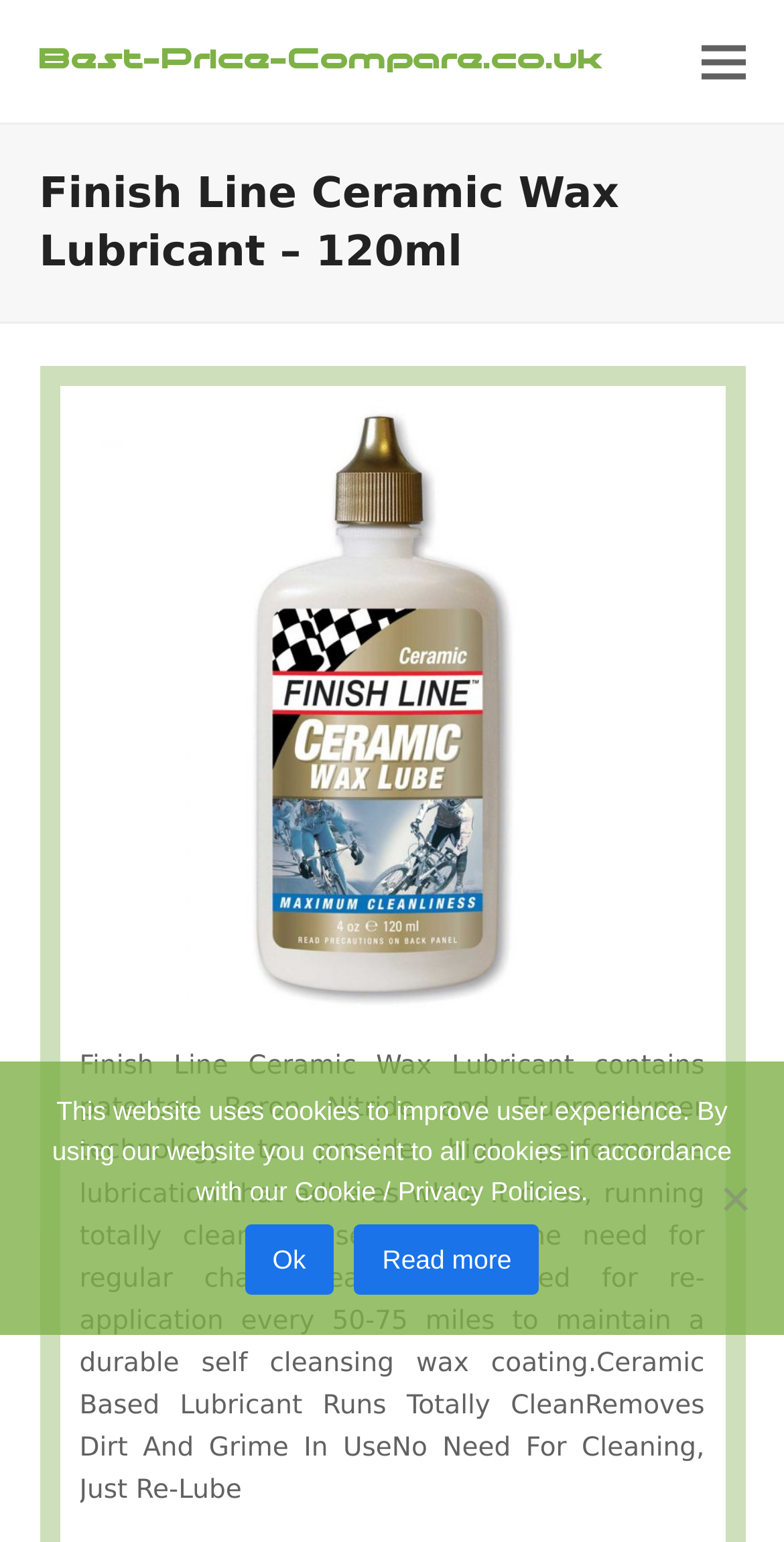What is the recommended re-application interval?
We need a detailed and exhaustive answer to the question. Please elaborate.

I found the recommended re-application interval from the product description 'Designed for re-application every 50-75 miles to maintain a durable self cleansing wax coating.' which provides information on how to use the product.